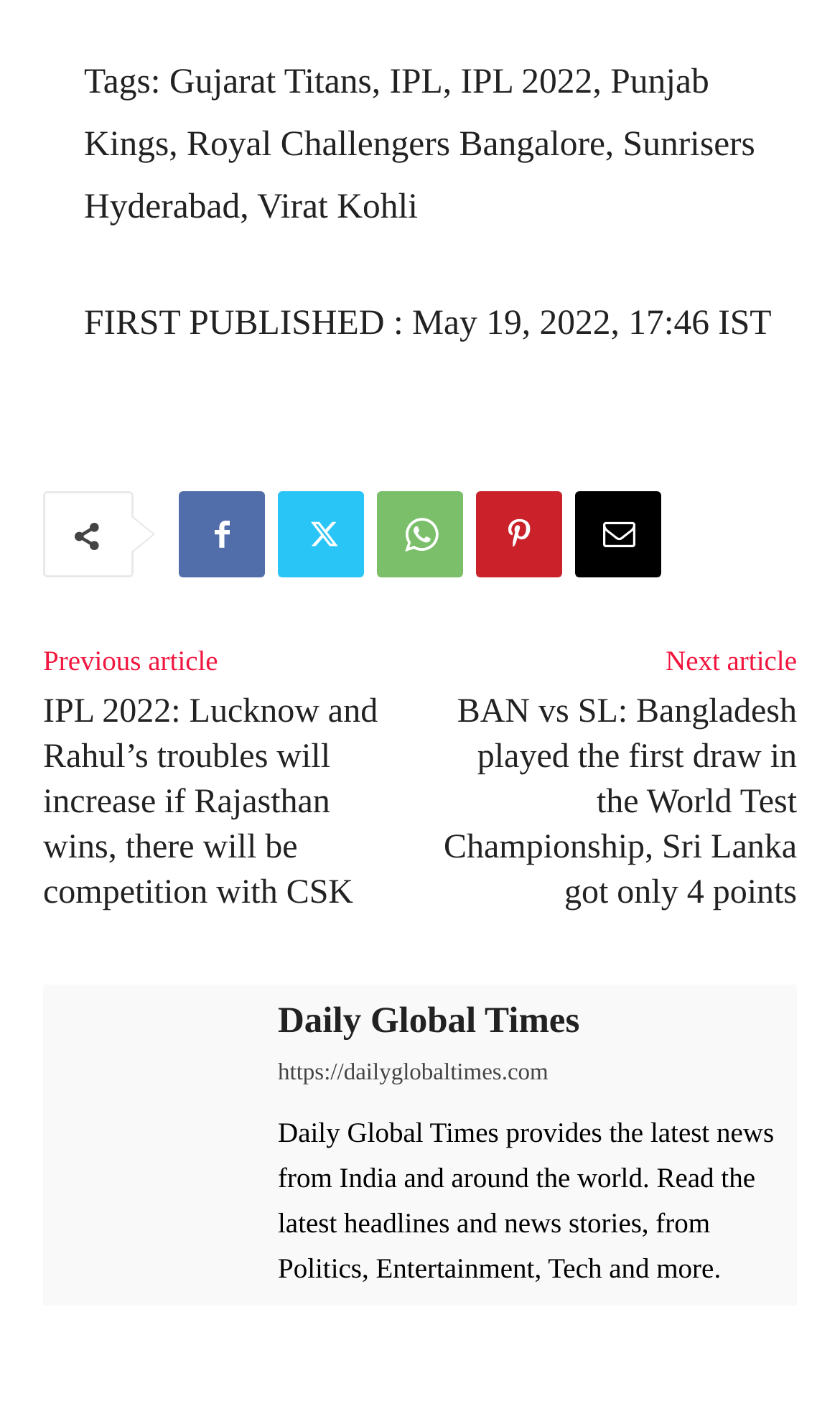Find the bounding box coordinates of the clickable region needed to perform the following instruction: "Click on the link to read about Bangladesh vs Sri Lanka". The coordinates should be provided as four float numbers between 0 and 1, i.e., [left, top, right, bottom].

[0.528, 0.492, 0.949, 0.647]